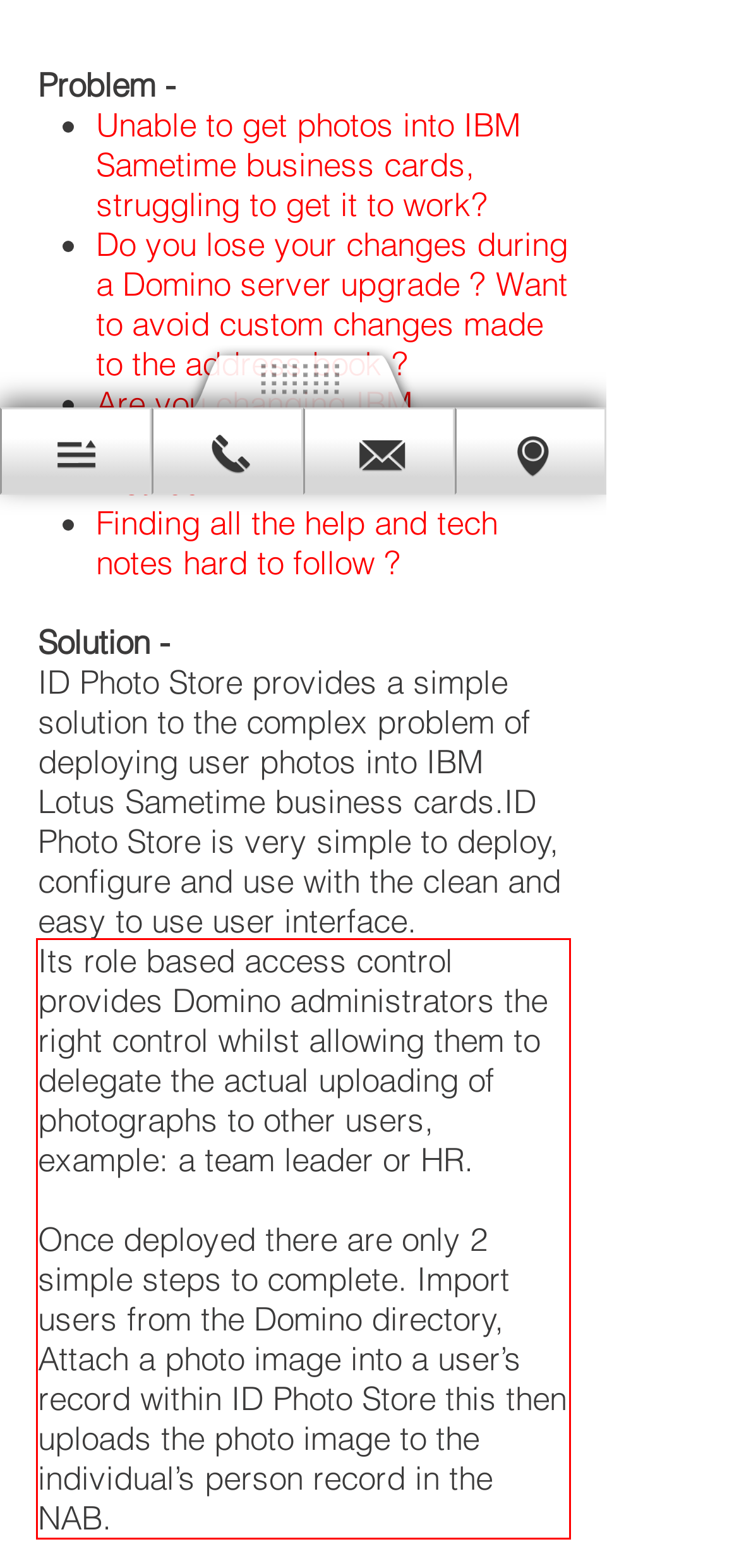You are looking at a screenshot of a webpage with a red rectangle bounding box. Use OCR to identify and extract the text content found inside this red bounding box.

Its role based access control provides Domino administrators the right control whilst allowing them to delegate the actual uploading of photographs to other users, example: a team leader or HR. Once deployed there are only 2 simple steps to complete. Import users from the Domino directory, Attach a photo image into a user’s record within ID Photo Store this then uploads the photo image to the individual’s person record in the NAB.